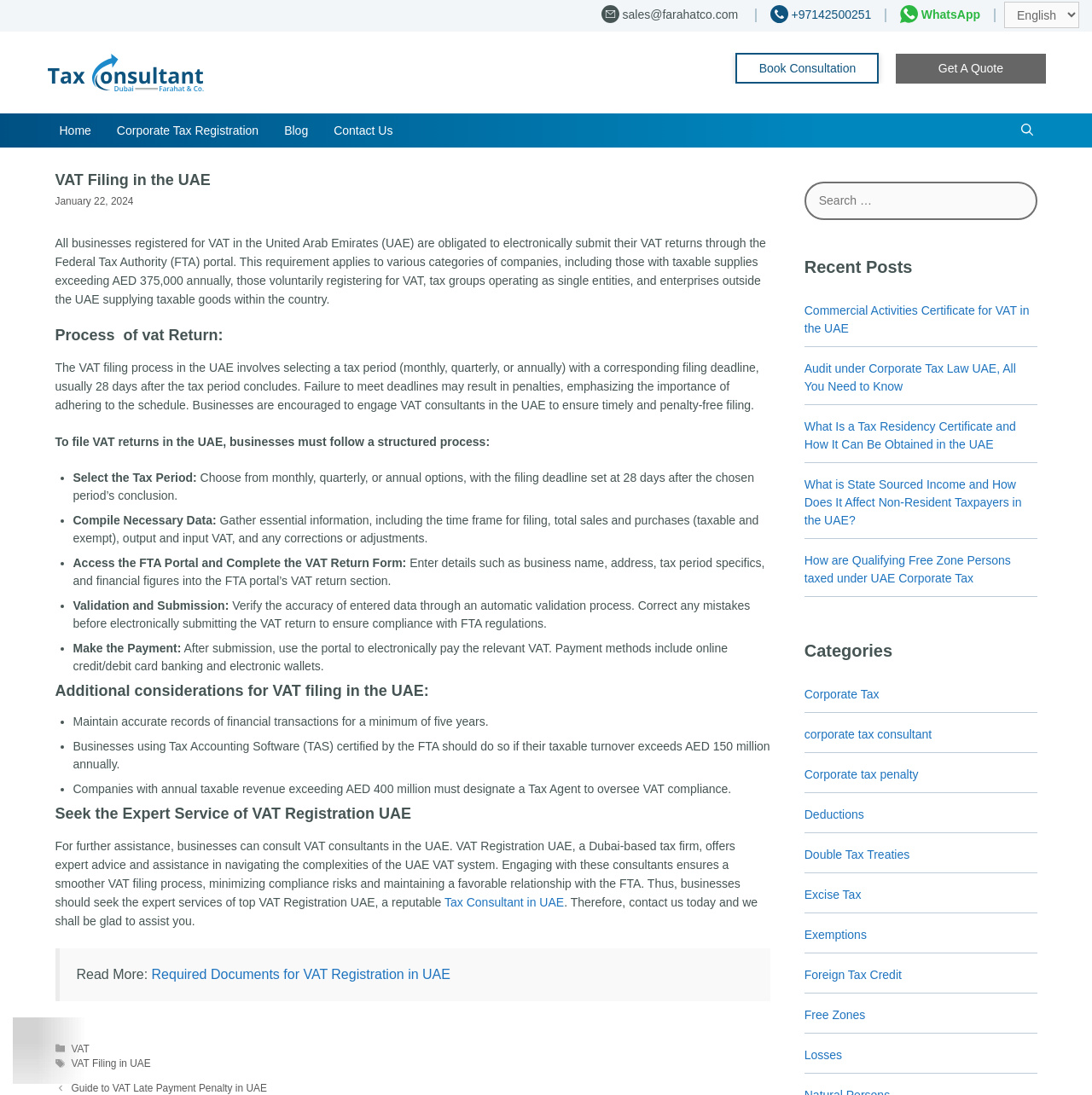Predict the bounding box coordinates of the area that should be clicked to accomplish the following instruction: "Search for something". The bounding box coordinates should consist of four float numbers between 0 and 1, i.e., [left, top, right, bottom].

[0.737, 0.166, 0.95, 0.201]